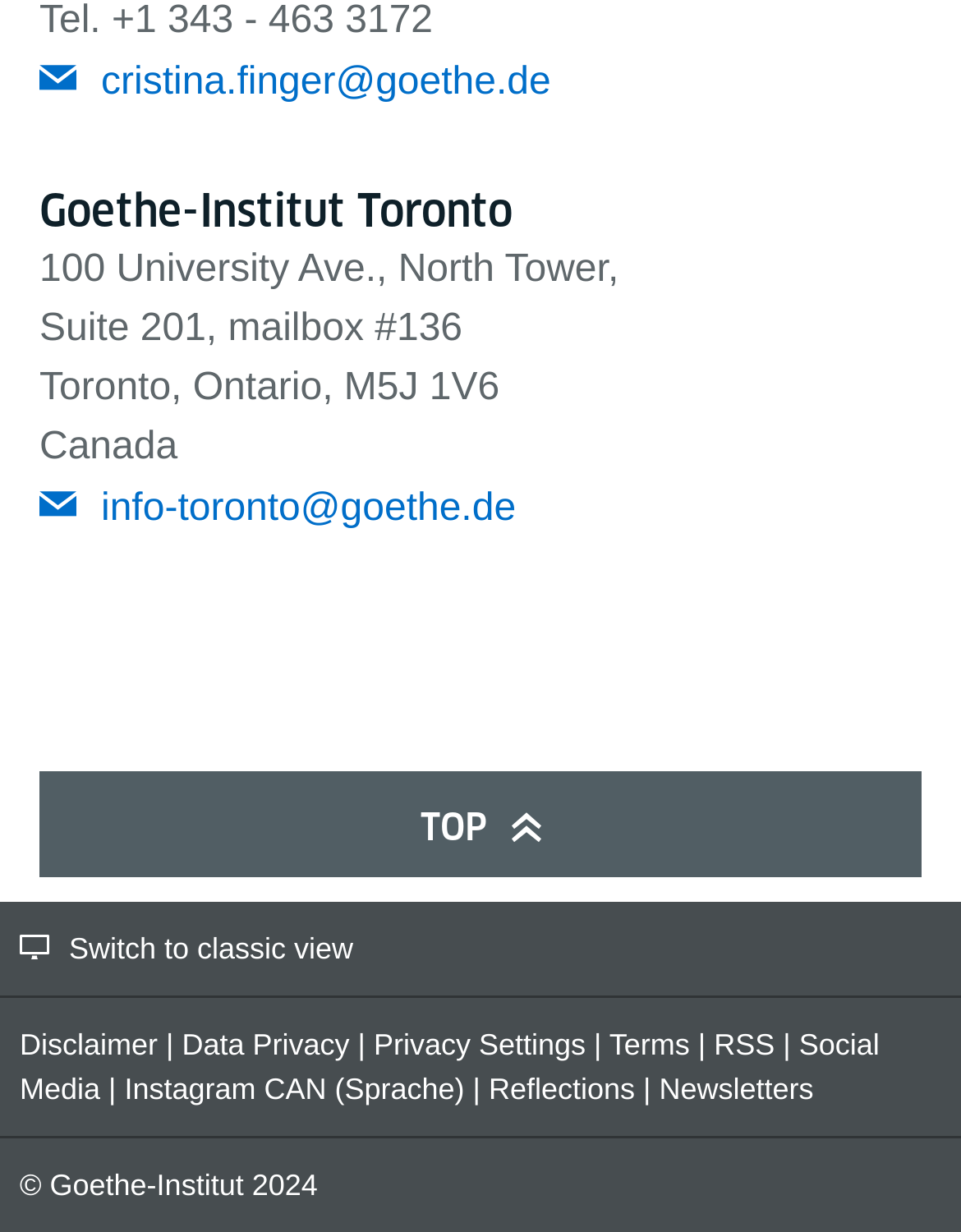Indicate the bounding box coordinates of the element that needs to be clicked to satisfy the following instruction: "Go to Disclaimer page". The coordinates should be four float numbers between 0 and 1, i.e., [left, top, right, bottom].

[0.021, 0.834, 0.164, 0.862]